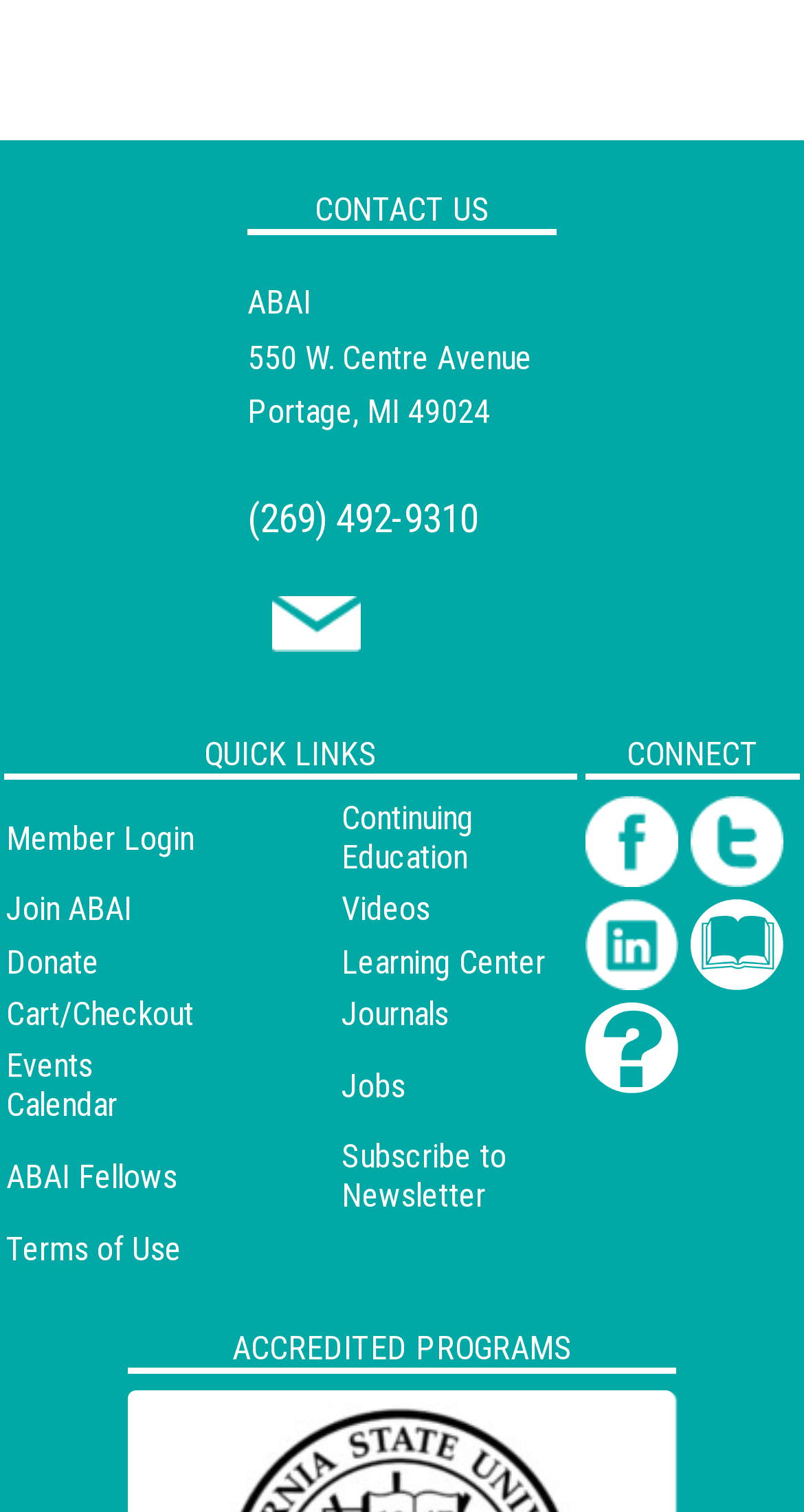Determine the bounding box coordinates of the element's region needed to click to follow the instruction: "Click the 'Events Calendar' link". Provide these coordinates as four float numbers between 0 and 1, formatted as [left, top, right, bottom].

[0.008, 0.692, 0.146, 0.744]